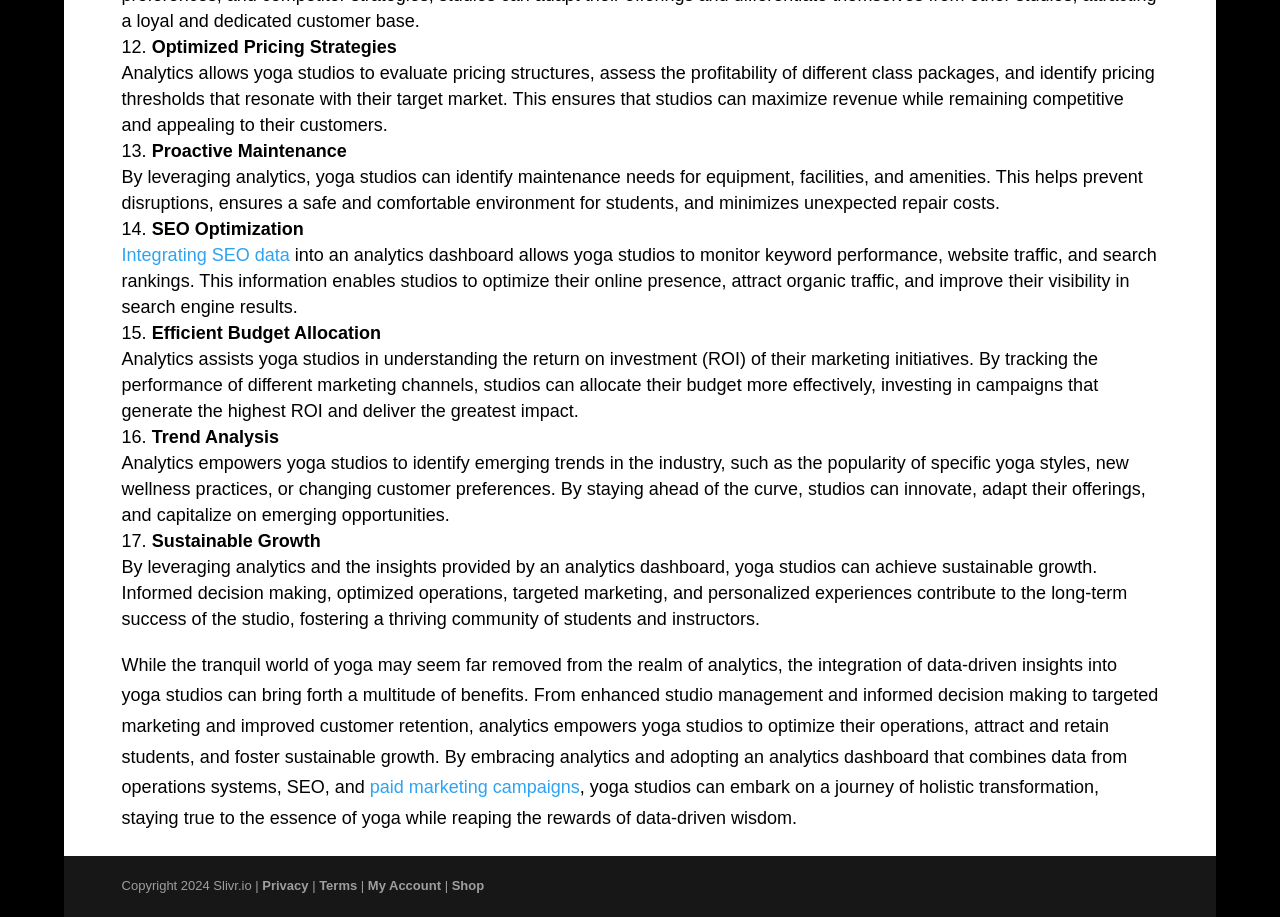Identify the bounding box coordinates for the UI element mentioned here: "My Account". Provide the coordinates as four float values between 0 and 1, i.e., [left, top, right, bottom].

[0.287, 0.958, 0.345, 0.974]